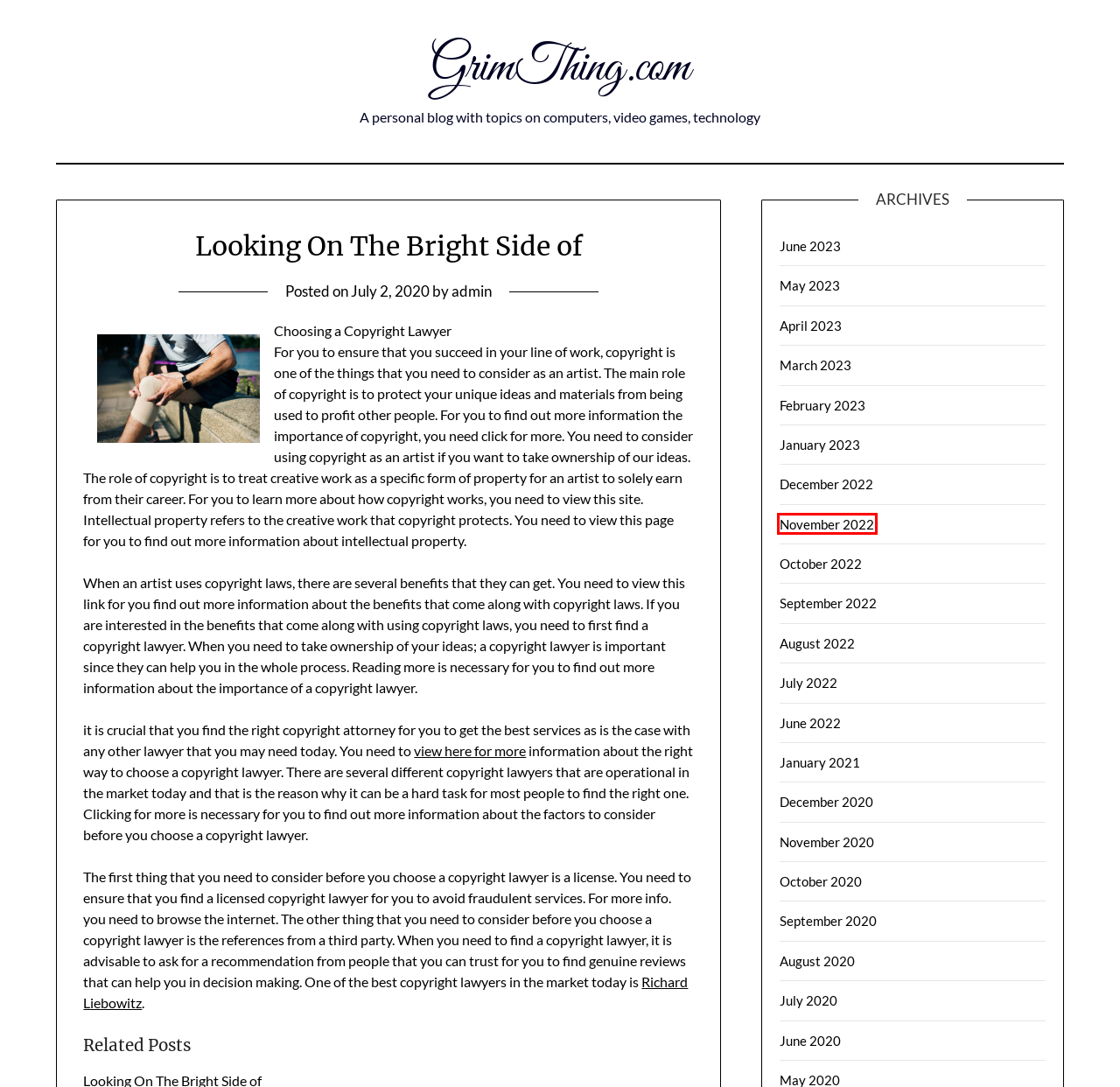You are looking at a webpage screenshot with a red bounding box around an element. Pick the description that best matches the new webpage after interacting with the element in the red bounding box. The possible descriptions are:
A. June 2022 – GrimThing.com
B. September 2022 – GrimThing.com
C. November 2020 – GrimThing.com
D. June 2020 – GrimThing.com
E. July 2022 – GrimThing.com
F. November 2022 – GrimThing.com
G. December 2020 – GrimThing.com
H. June 2023 – GrimThing.com

F